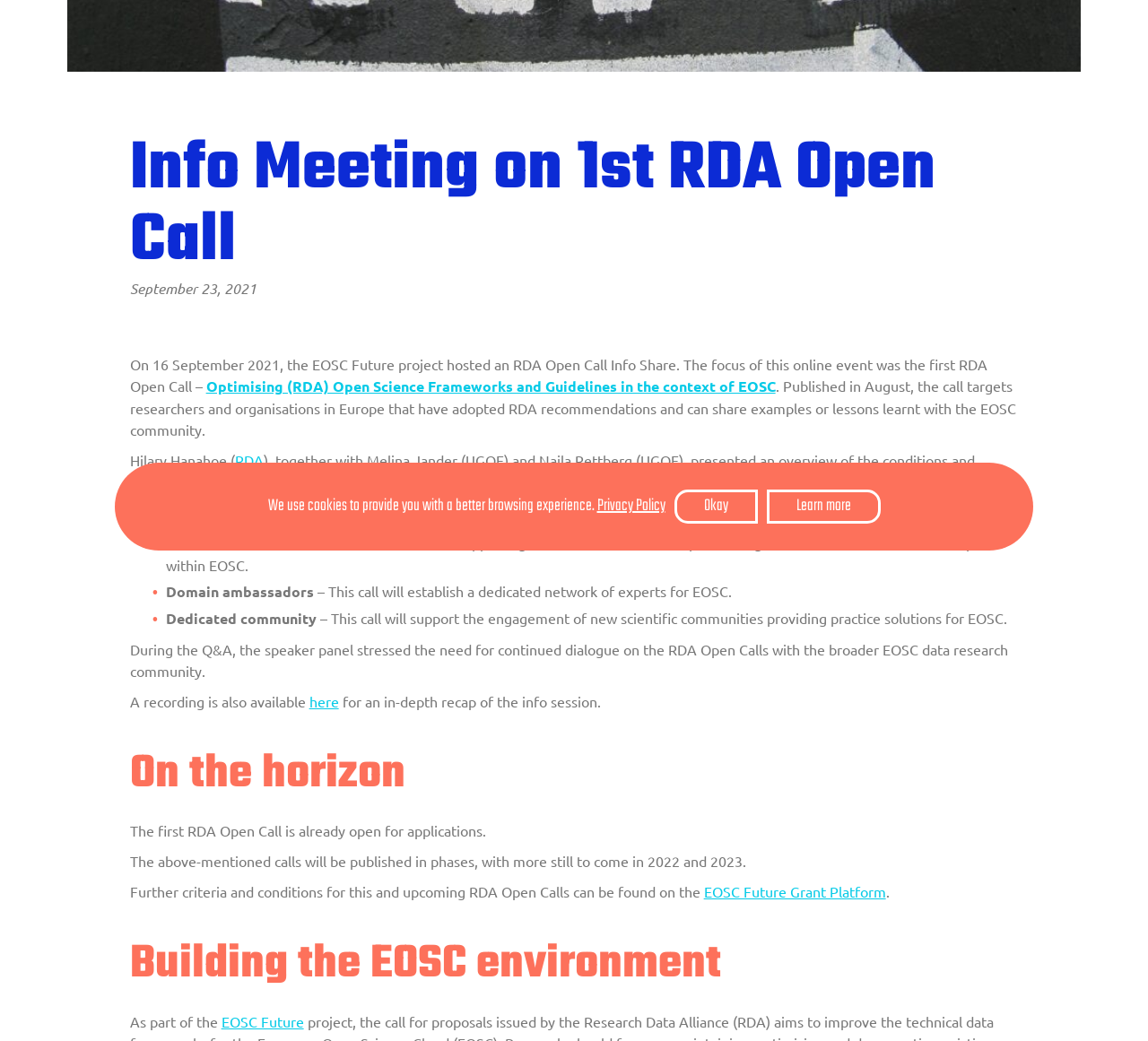Show the bounding box coordinates for the HTML element described as: "RDA".

[0.204, 0.433, 0.229, 0.45]